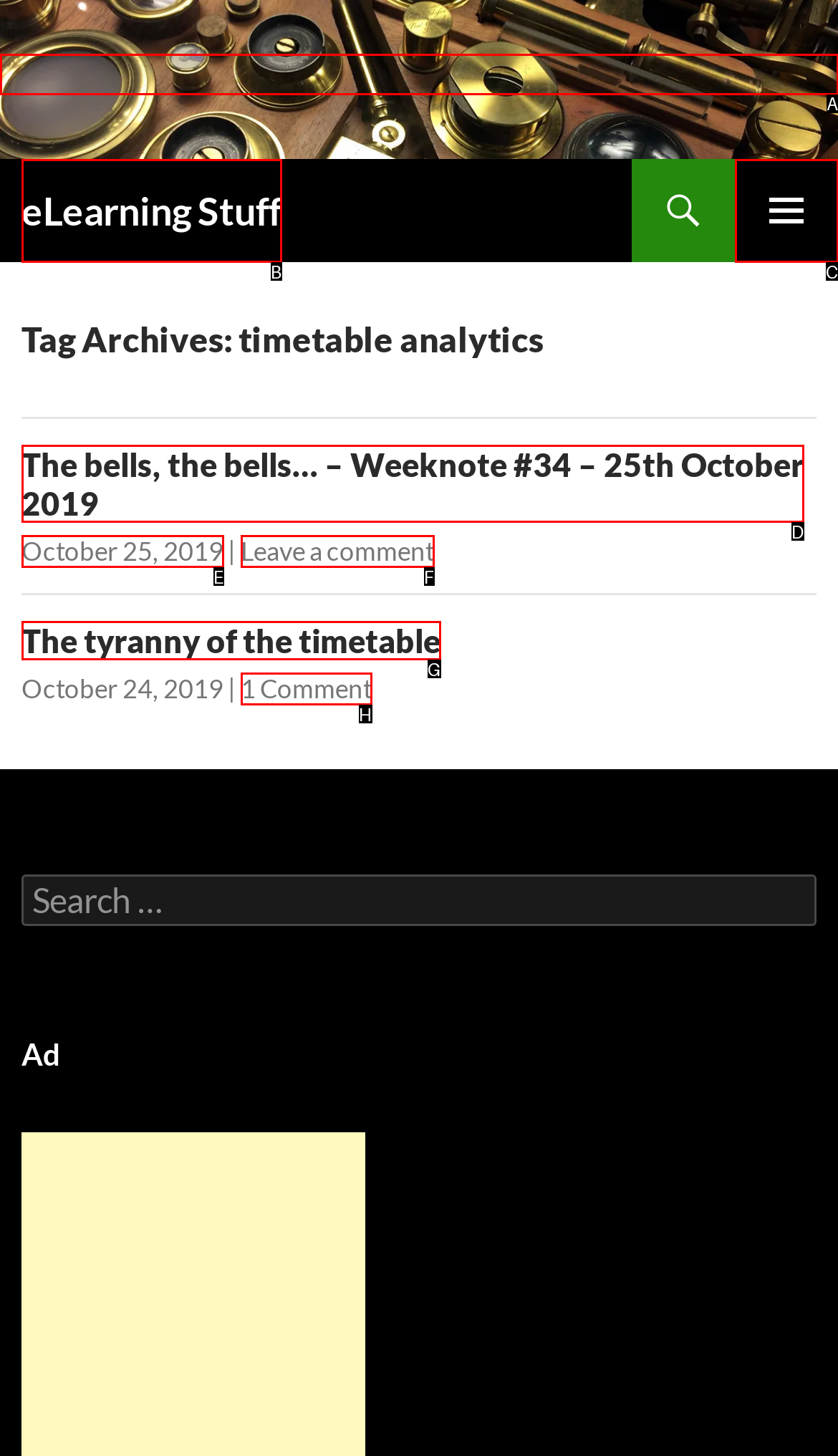Specify which HTML element I should click to complete this instruction: Go to eLearning Stuff homepage Answer with the letter of the relevant option.

A